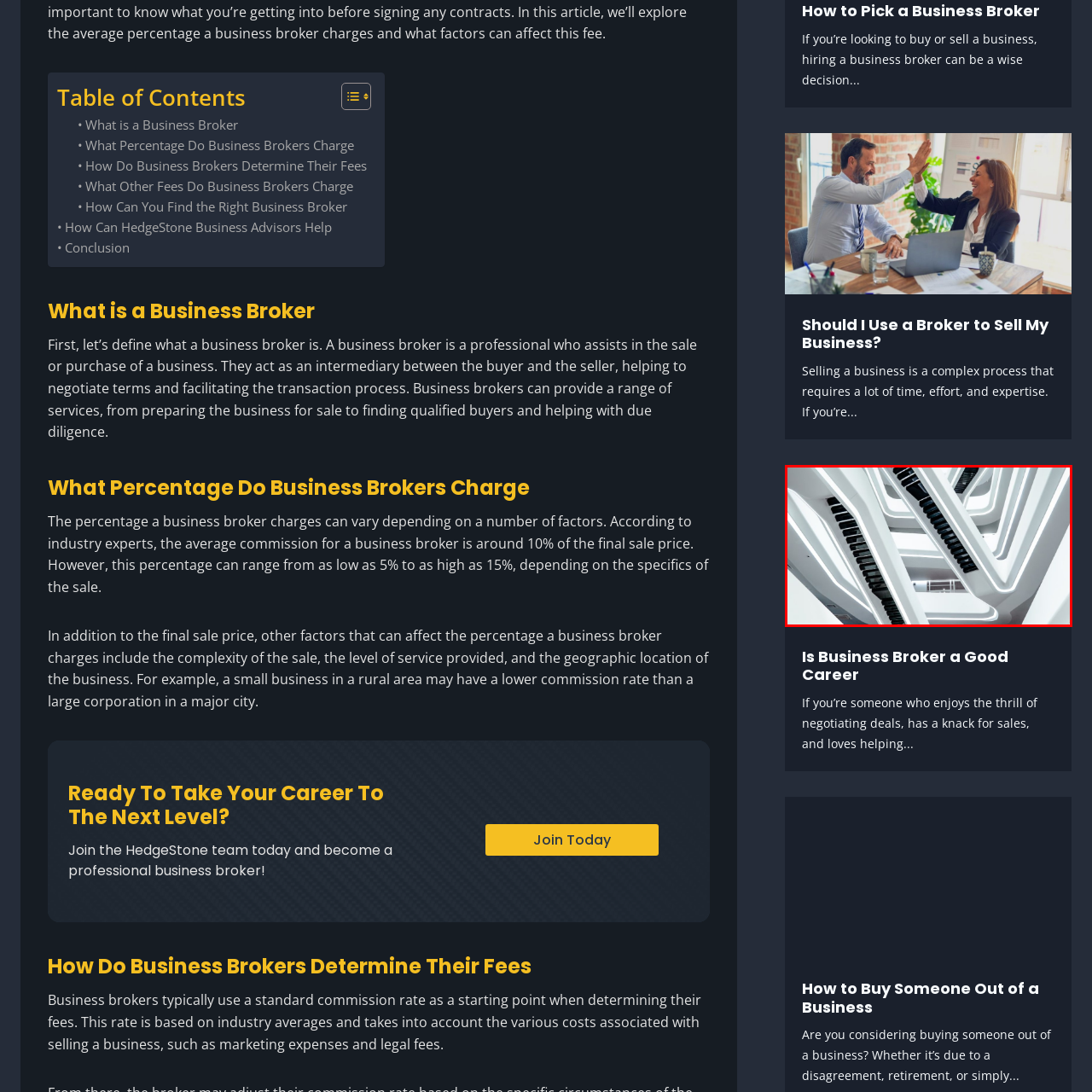Direct your attention to the image marked by the red box and answer the given question using a single word or phrase:
What is the purpose of the design?

Functional and artistic